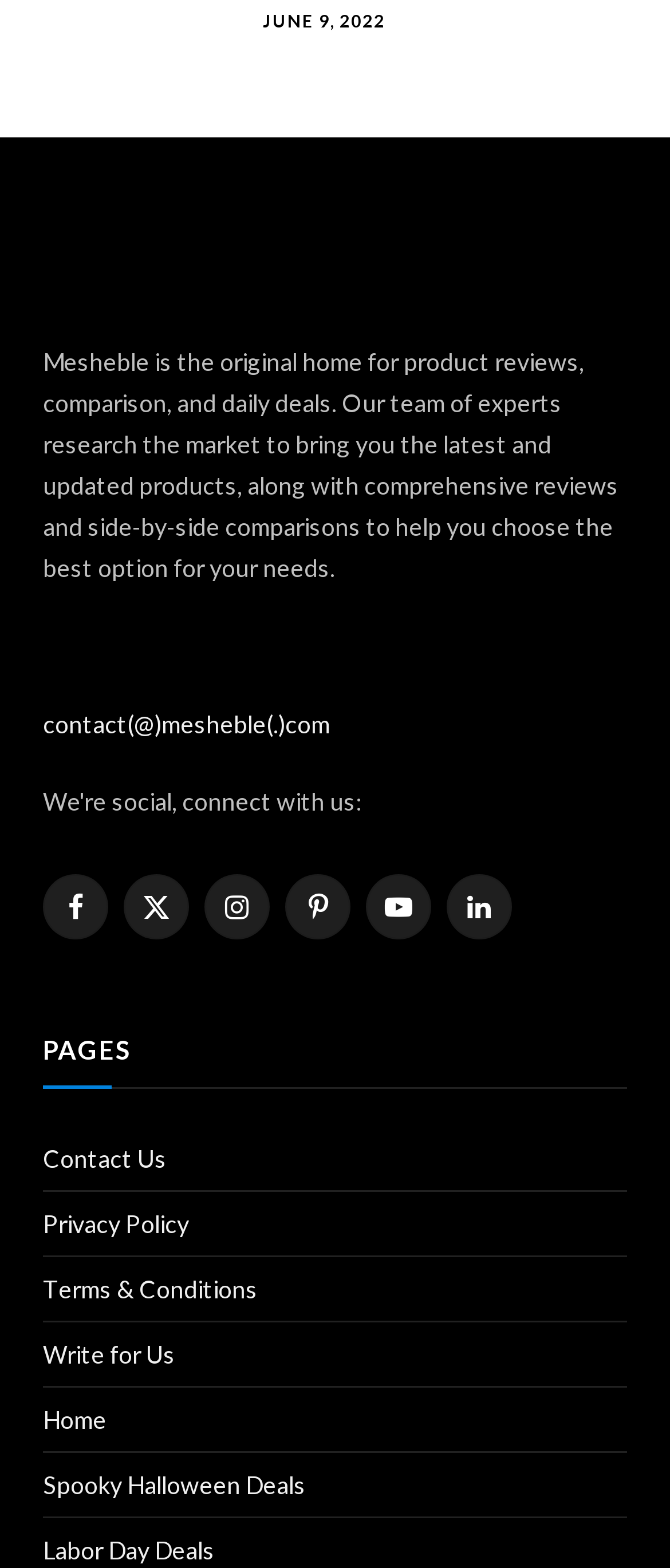Extract the bounding box for the UI element that matches this description: "Privacy Policy".

[0.064, 0.771, 0.282, 0.79]